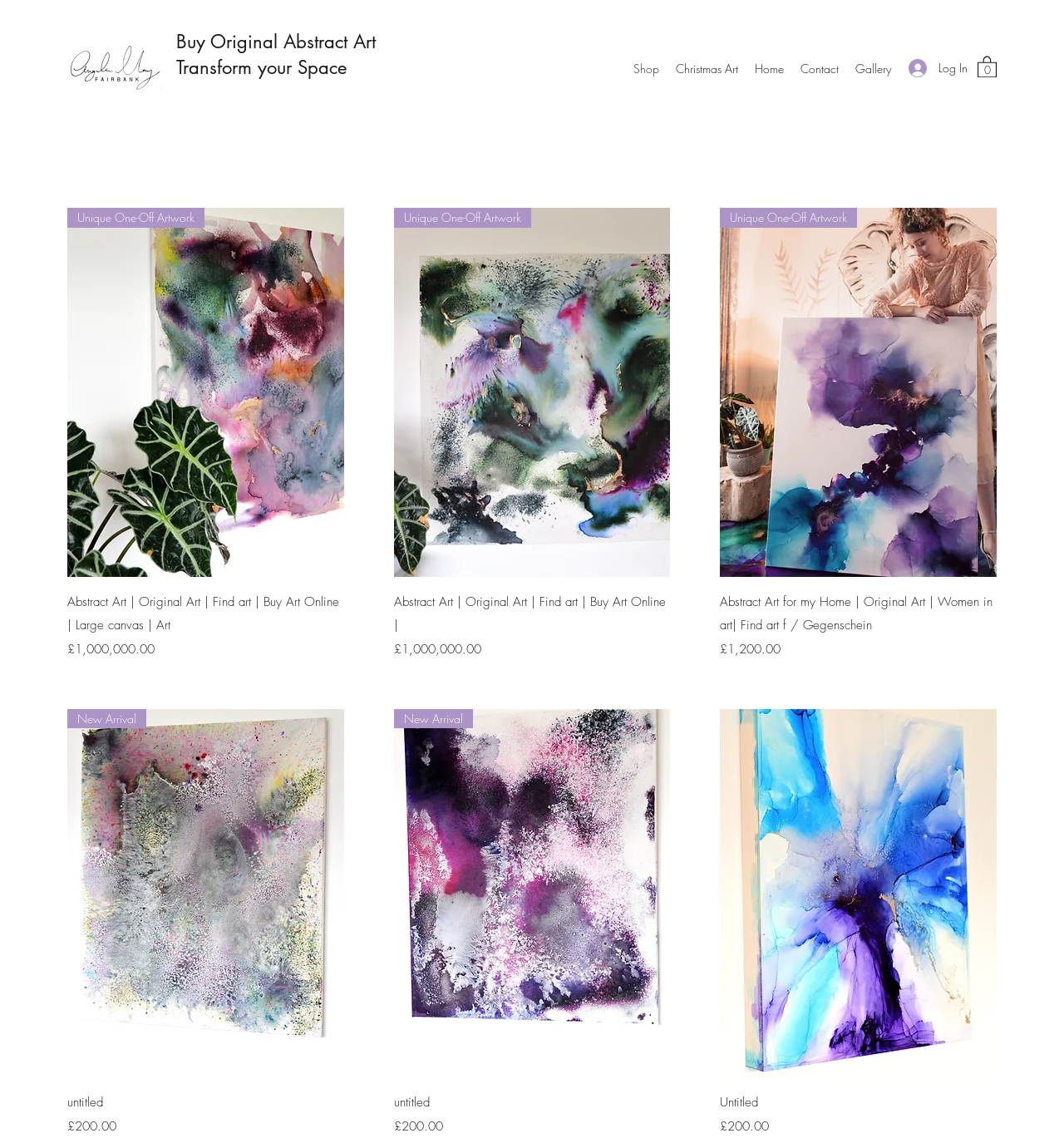Locate the bounding box coordinates of the element to click to perform the following action: 'Follow Estate Land Marketing on Instagram'. The coordinates should be given as four float values between 0 and 1, in the form of [left, top, right, bottom].

None